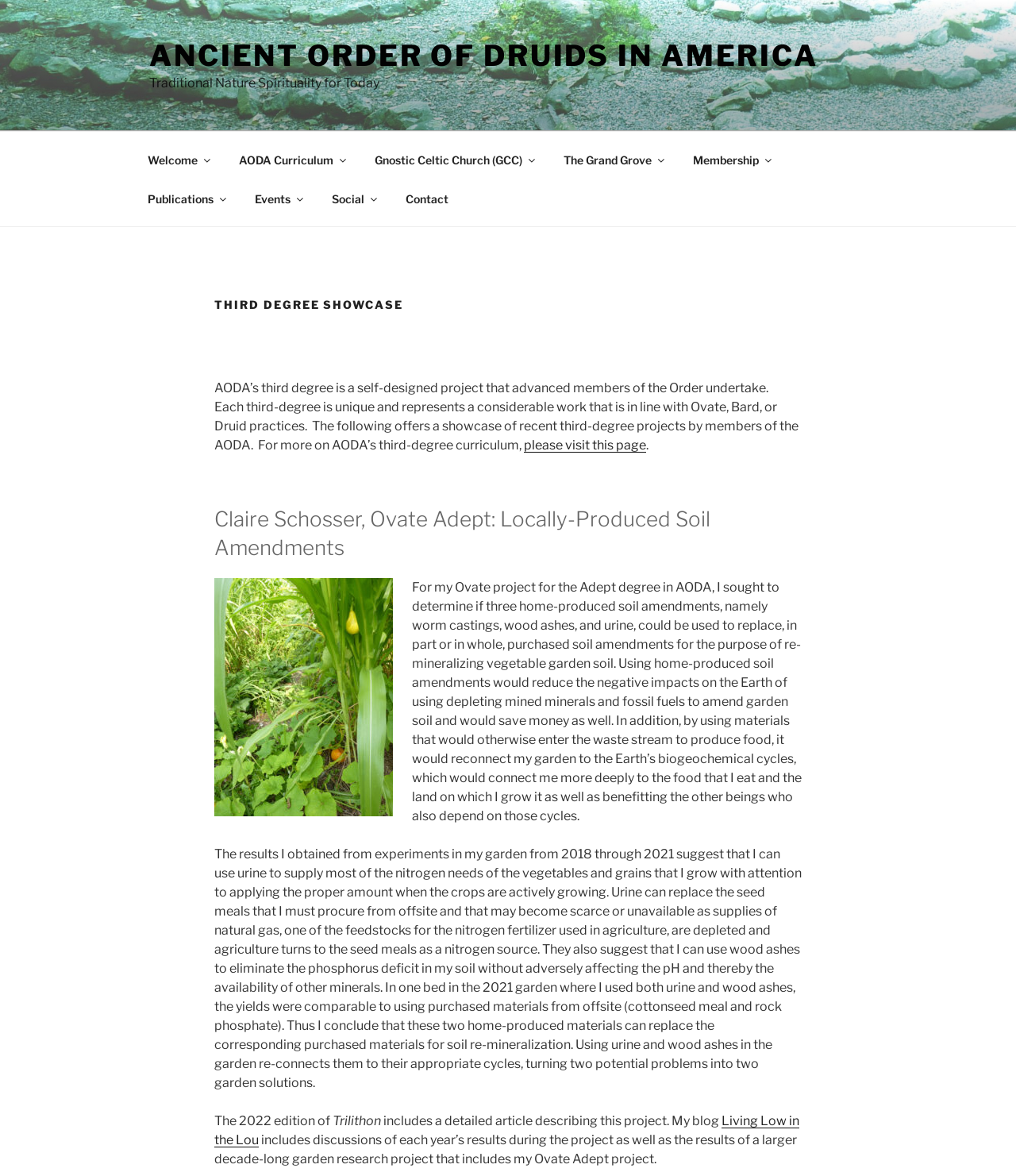What is the name of the publication that includes an article about Claire Schosser's project?
Based on the image, answer the question with a single word or brief phrase.

Trilithon